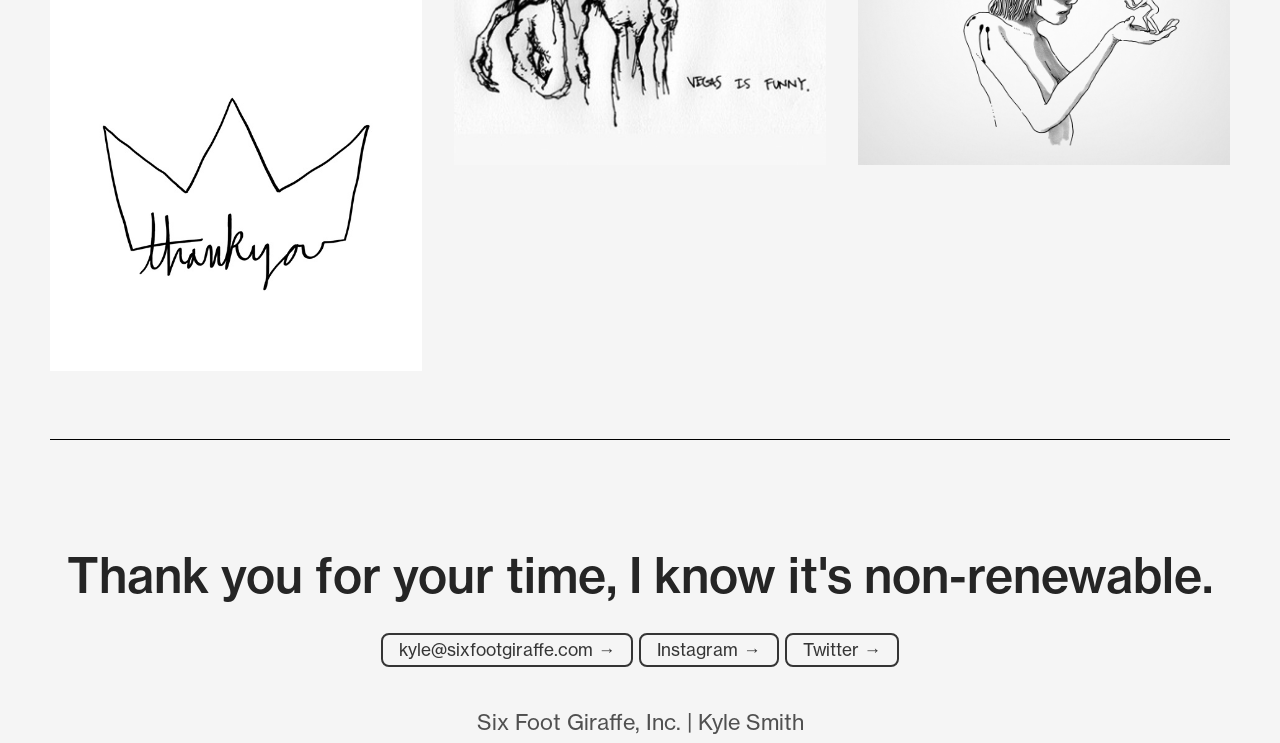How many social media links are present?
Provide a well-explained and detailed answer to the question.

There are three social media links present at the bottom of the page, which are 'Instagram →', 'Twitter →', and an email link 'kyle@sixfootgiraffe.com →'.